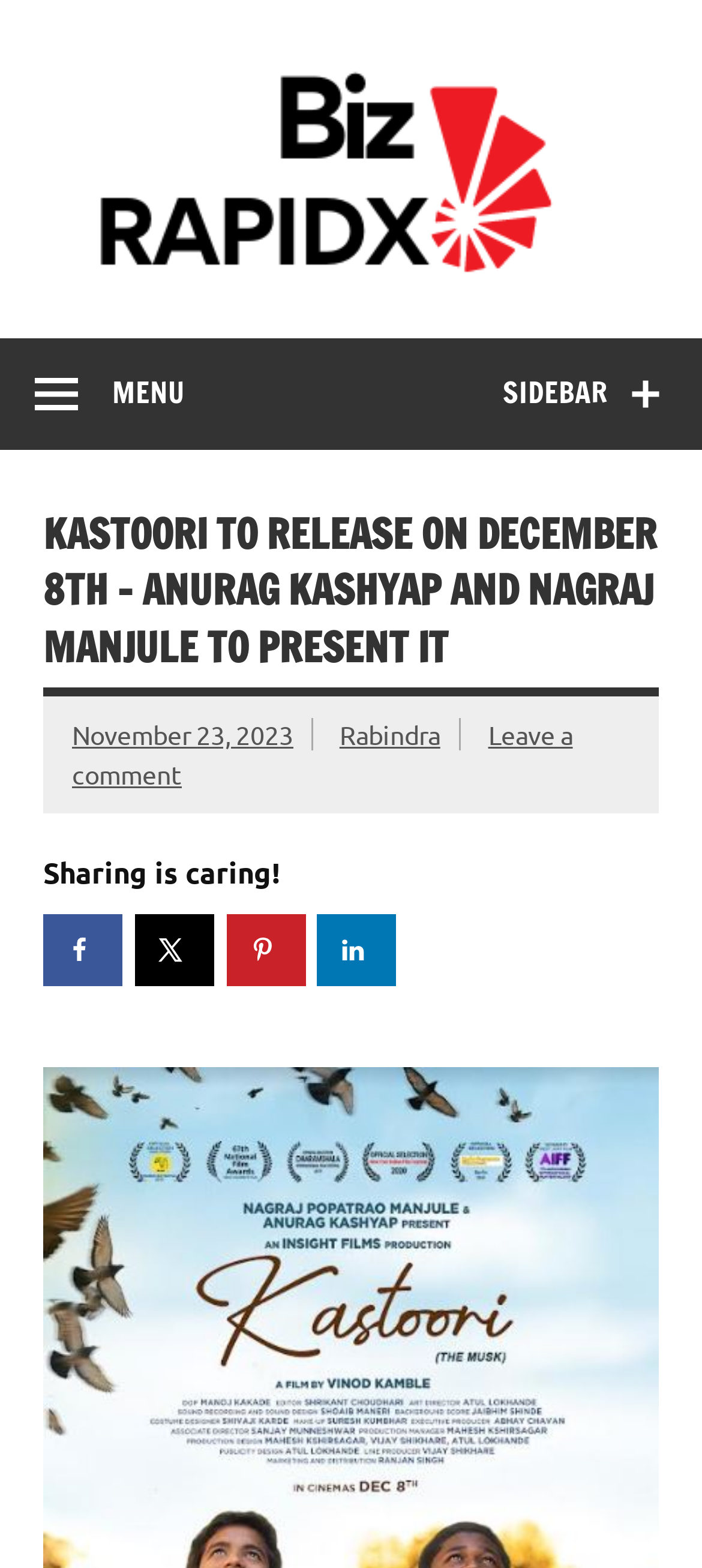Give the bounding box coordinates for the element described by: "aria-label="Quick actions"".

None